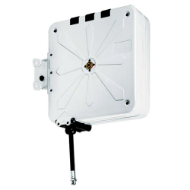Analyze the image and deliver a detailed answer to the question: What is the color of the oil reel's construction?

The caption describes the oil reel as having a white, box-like construction, indicating that the primary color of the reel is white.